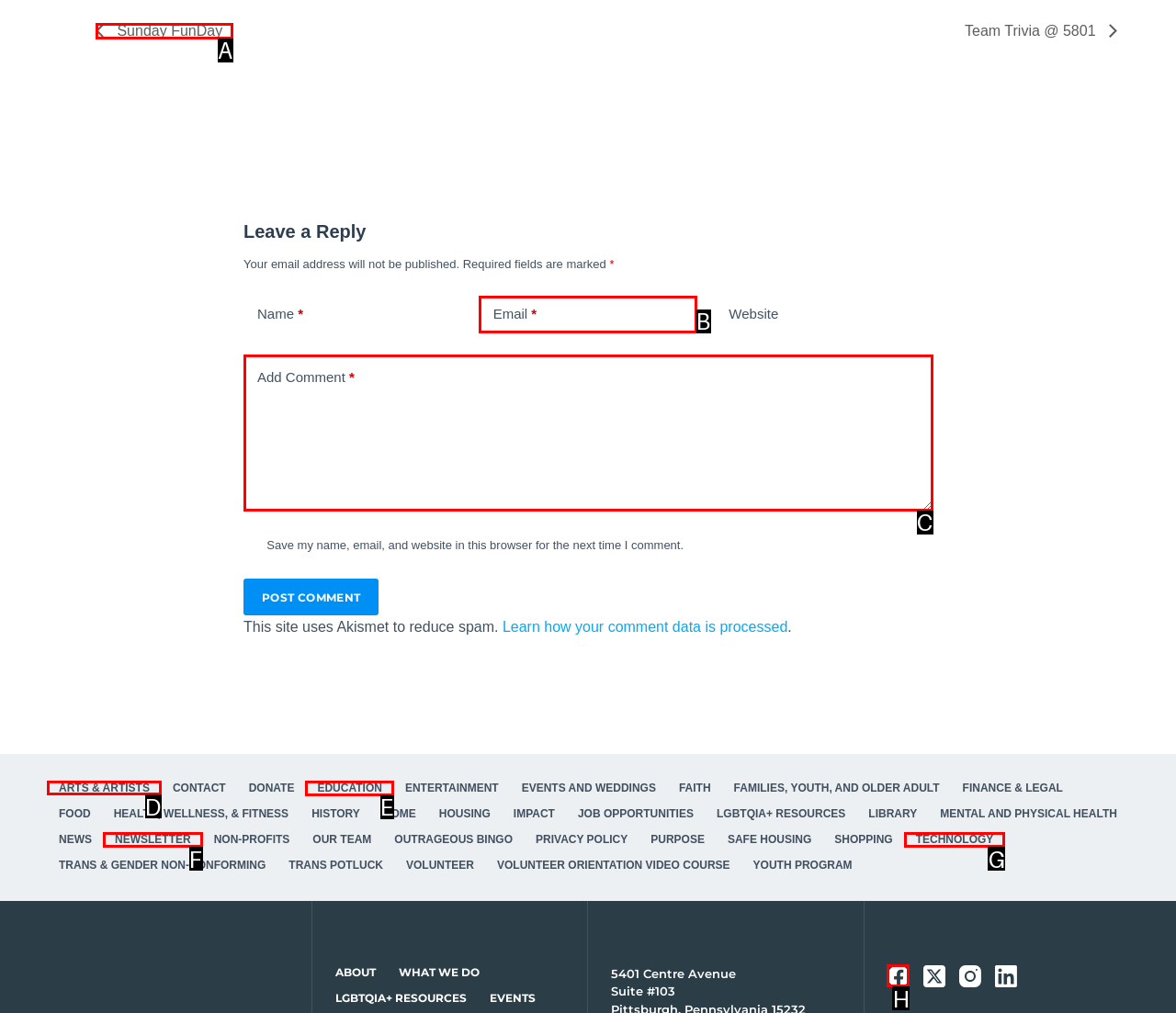Tell me which letter corresponds to the UI element that should be clicked to fulfill this instruction: Click on the 'ARTS & ARTISTS' link in the footer menu
Answer using the letter of the chosen option directly.

D